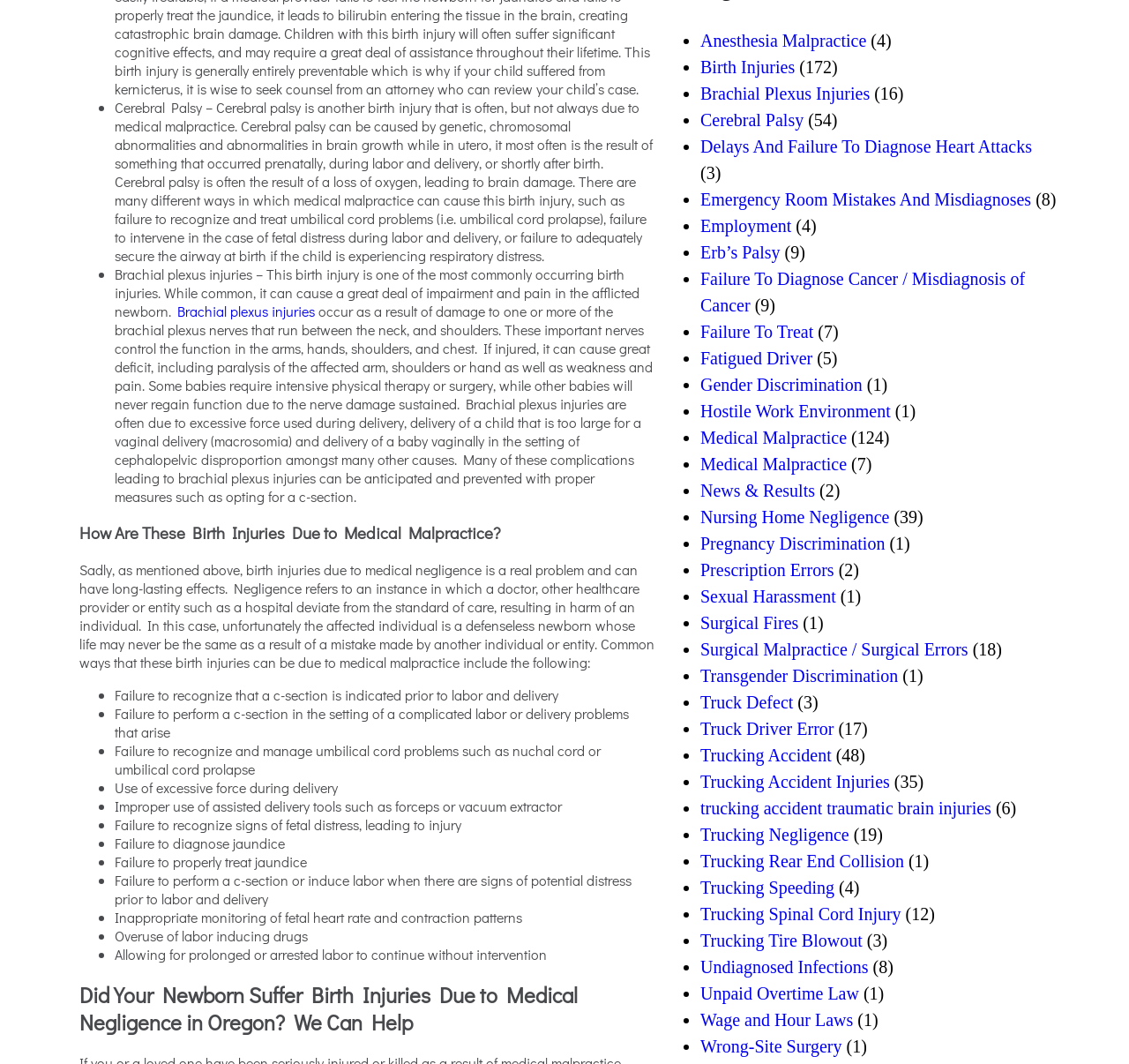What is the purpose of the webpage?
Provide a detailed and extensive answer to the question.

Based on the content and structure of the webpage, it appears that the purpose is to provide information to parents or families who have experienced birth injuries due to medical malpractice. The webpage offers information on the causes and effects of birth injuries, as well as potential legal actions that can be taken.